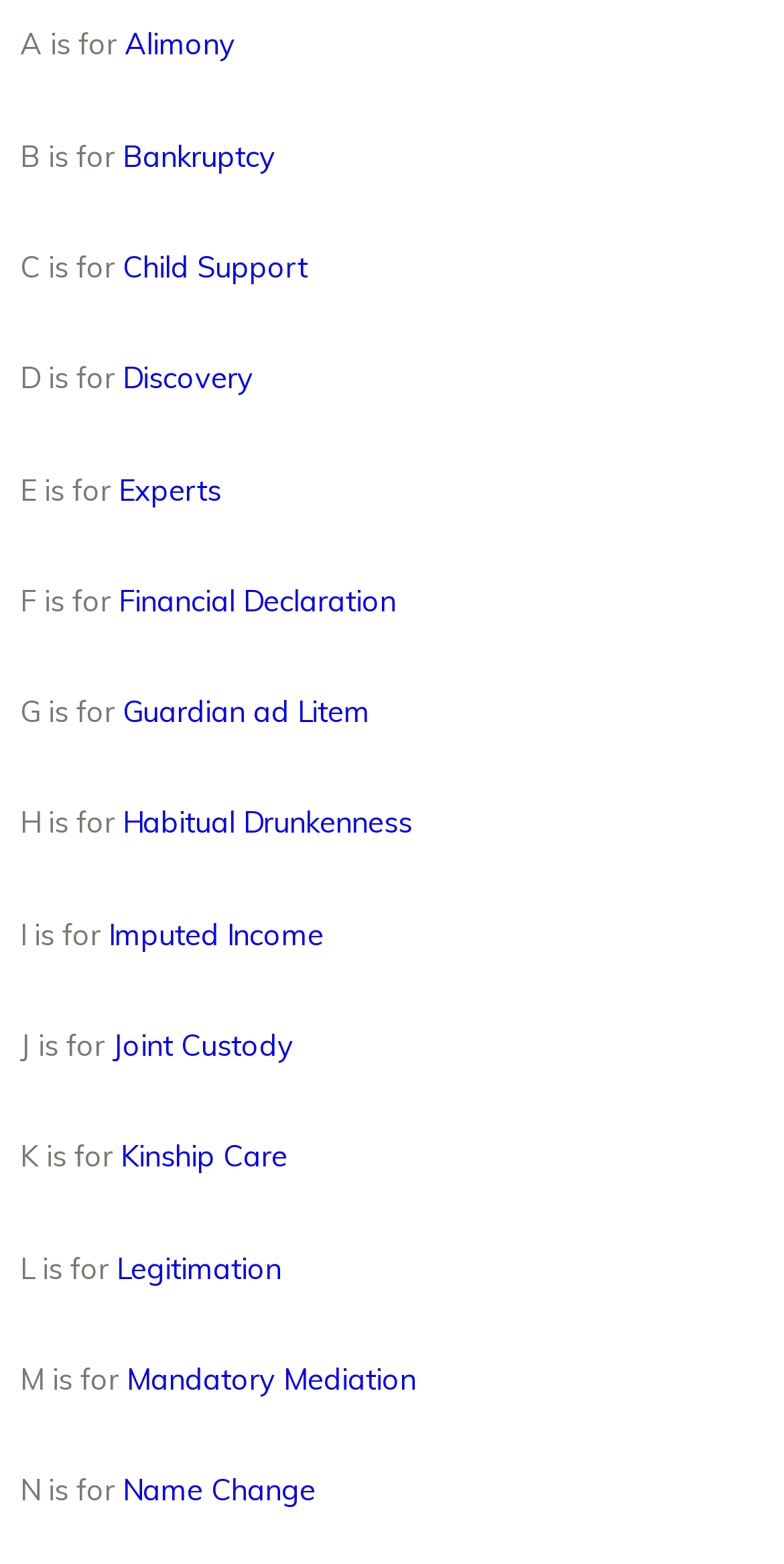Predict the bounding box coordinates for the UI element described as: "Experts". The coordinates should be four float numbers between 0 and 1, presented as [left, top, right, bottom].

[0.151, 0.3, 0.282, 0.325]